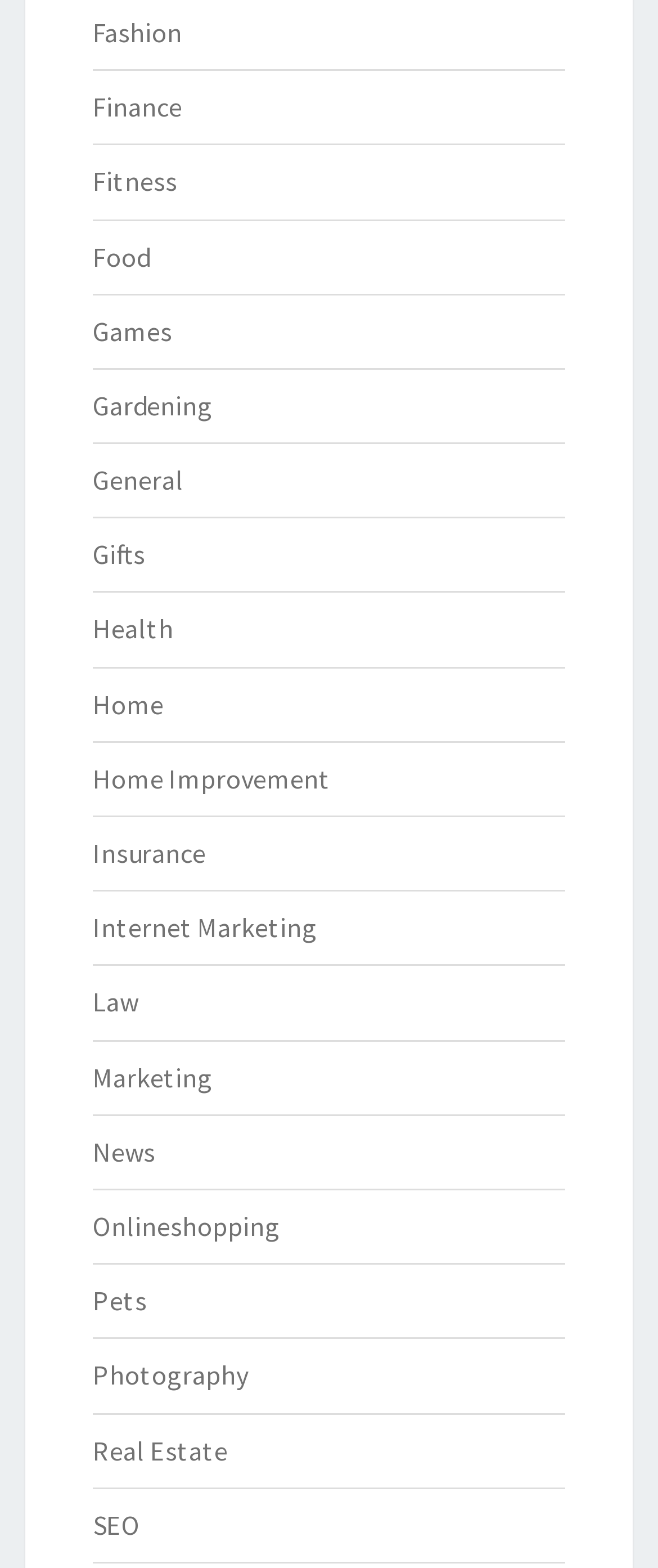Please identify the bounding box coordinates of the element's region that I should click in order to complete the following instruction: "Explore the Photography section". The bounding box coordinates consist of four float numbers between 0 and 1, i.e., [left, top, right, bottom].

[0.141, 0.866, 0.377, 0.888]